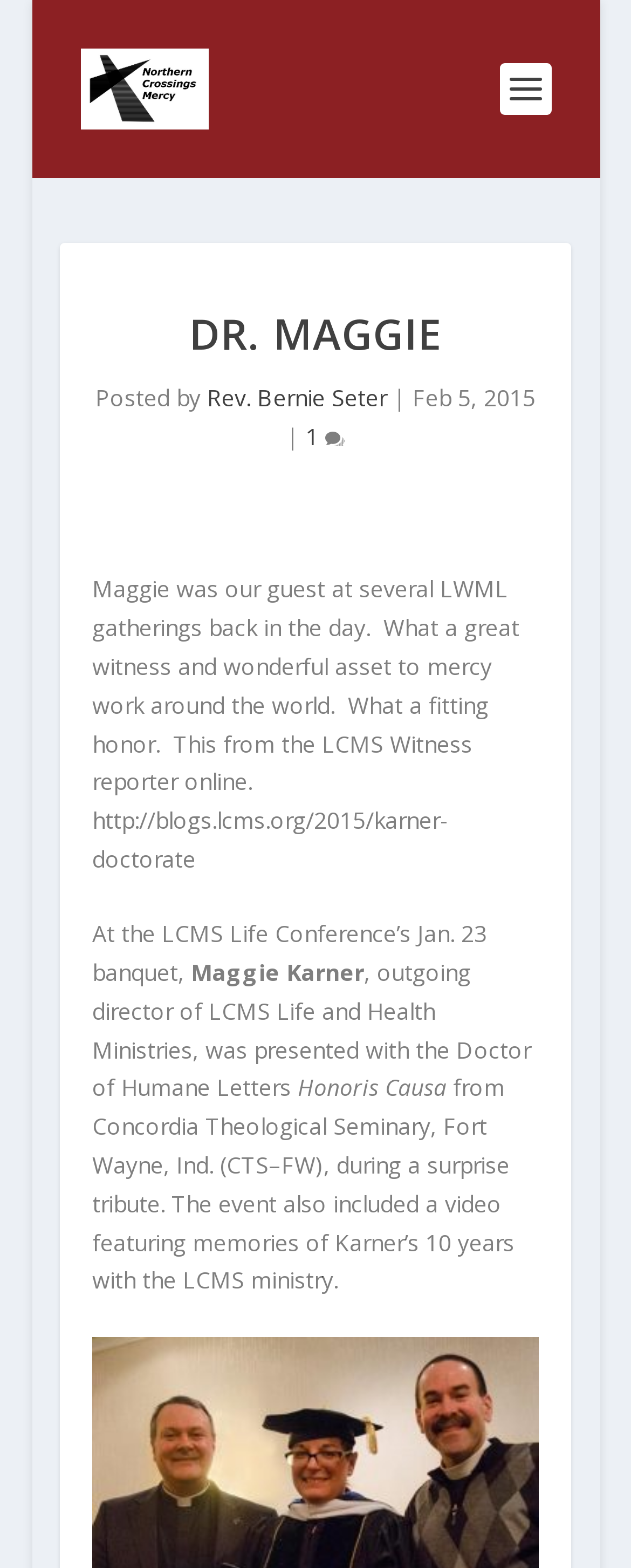Provide a one-word or short-phrase answer to the question:
How many comments are there on the article?

1